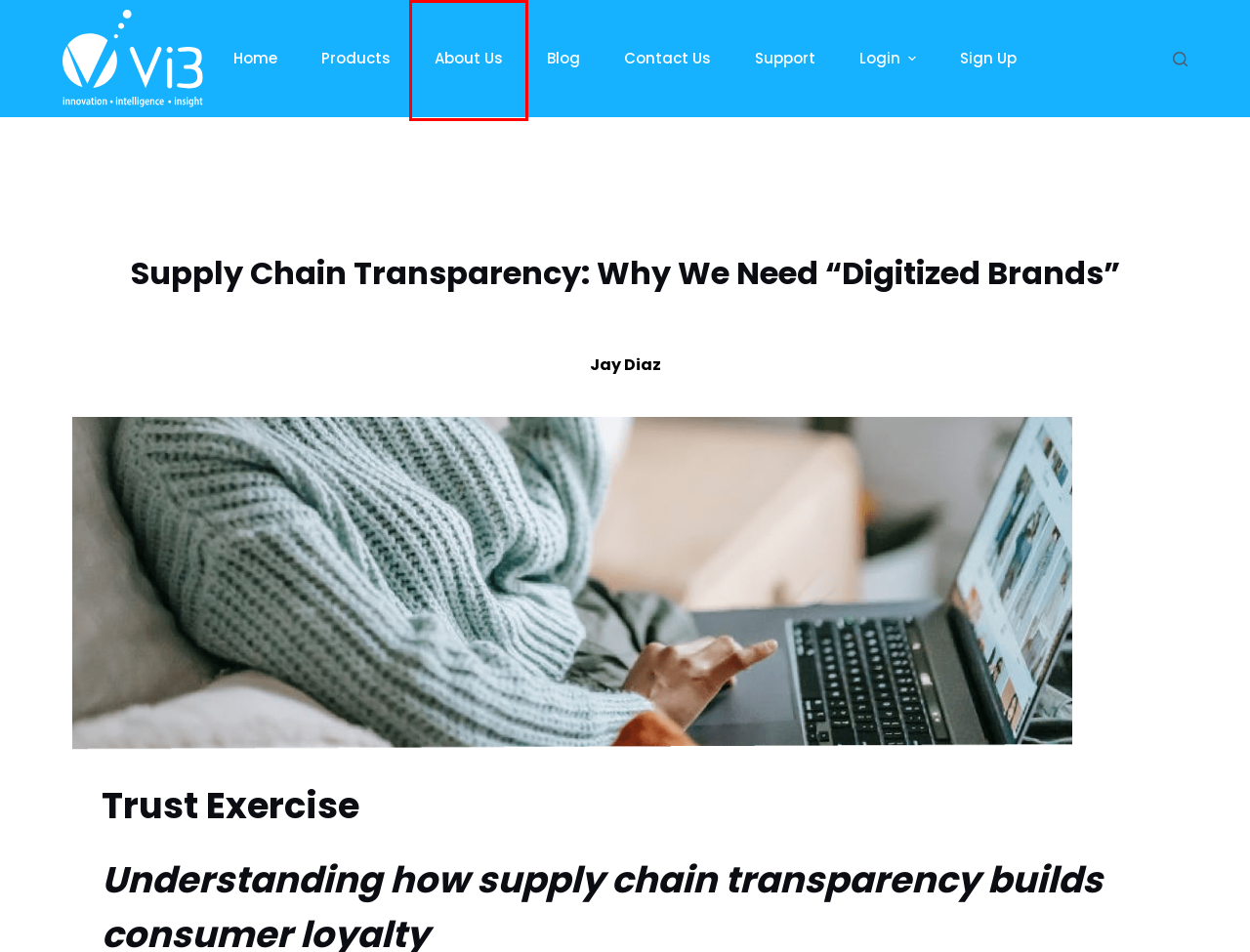You see a screenshot of a webpage with a red bounding box surrounding an element. Pick the webpage description that most accurately represents the new webpage after interacting with the element in the red bounding box. The options are:
A. Contact Us - Vi3 Global
B. What Supply Chain Transparency Really Means
C. Products | Digital ID Platform
D. User Administration
E. Blog - Vi3 Global
F. Terms of Use - Vi3 Global
G. Vi3 Global | Everything Connected Products
H. About Us - Vi3 Global

H